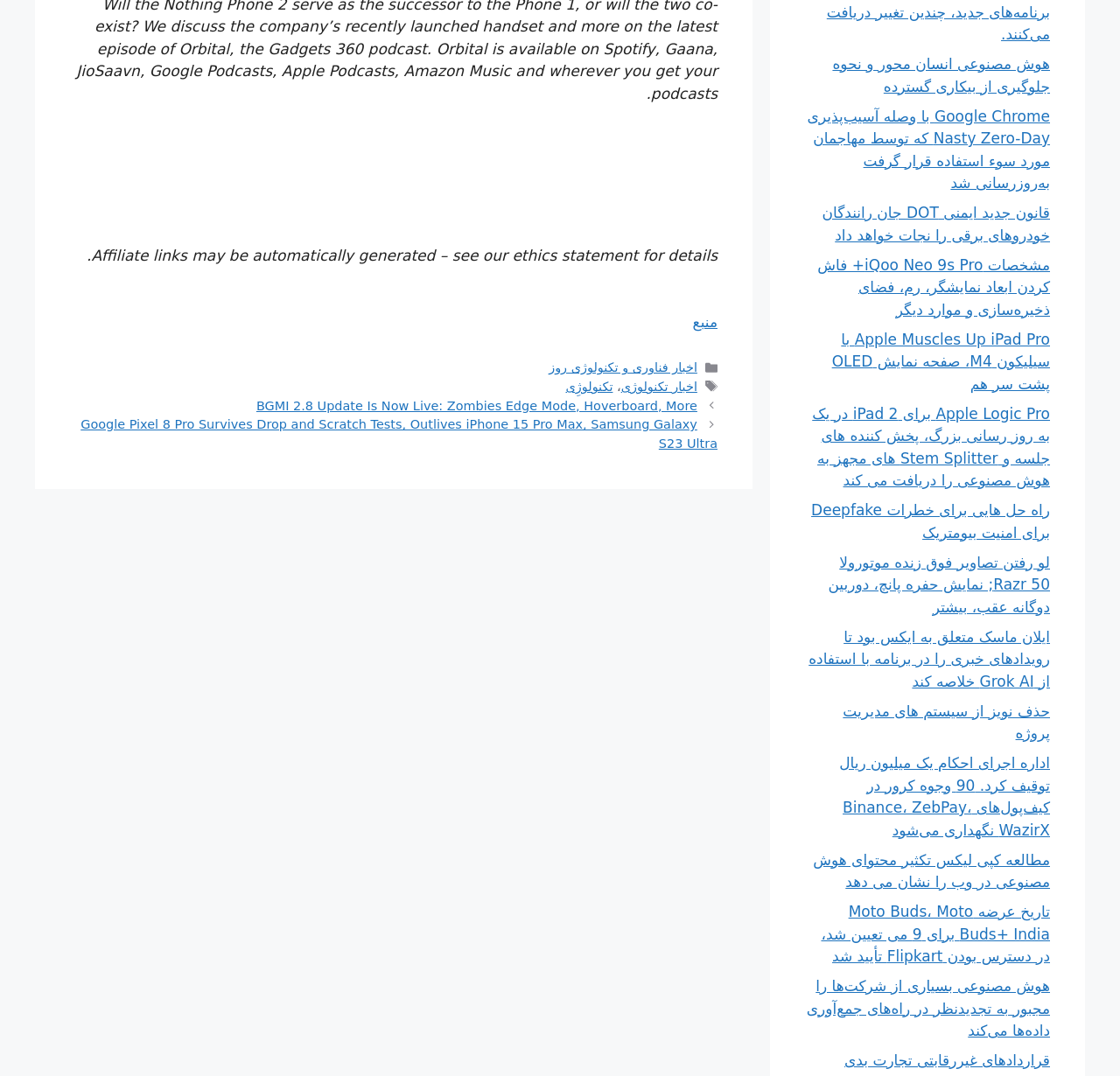Give a concise answer using one word or a phrase to the following question:
Is there a link related to Apple products?

Yes